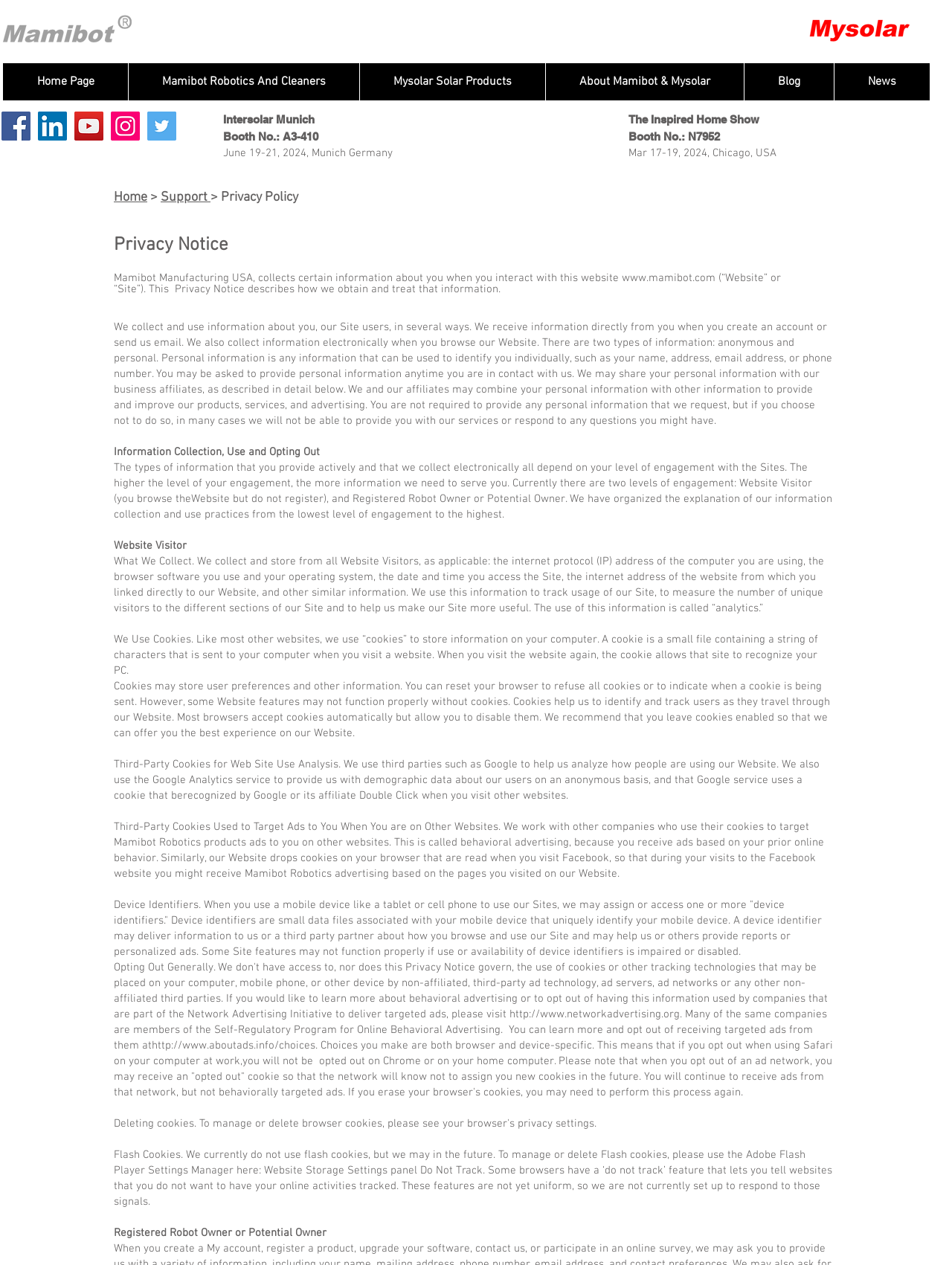Find the UI element described as: "http://www.aboutads.info/choices." and predict its bounding box coordinates. Ensure the coordinates are four float numbers between 0 and 1, [left, top, right, bottom].

[0.159, 0.821, 0.334, 0.832]